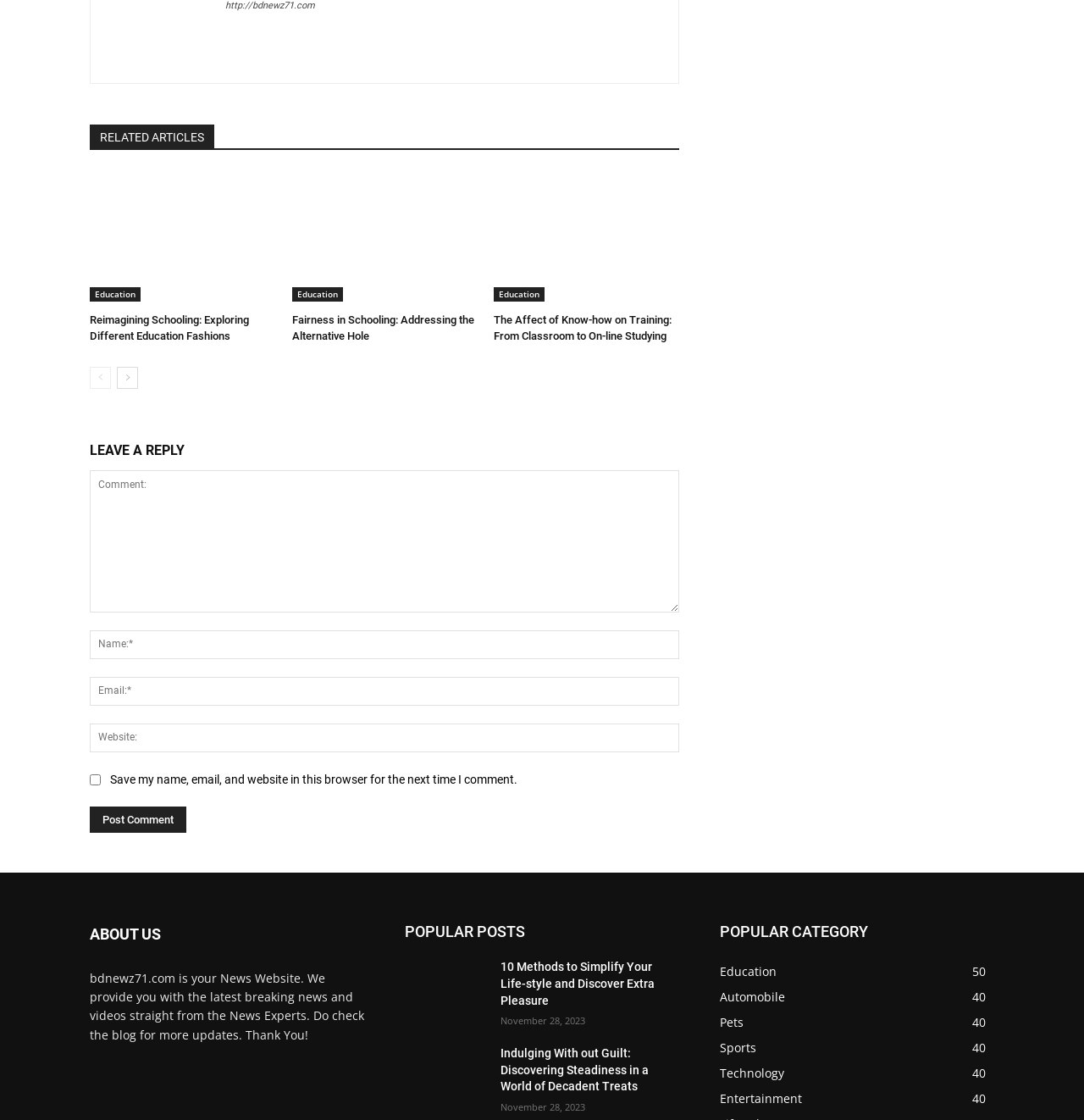How many popular posts are listed?
Using the information from the image, give a concise answer in one word or a short phrase.

2